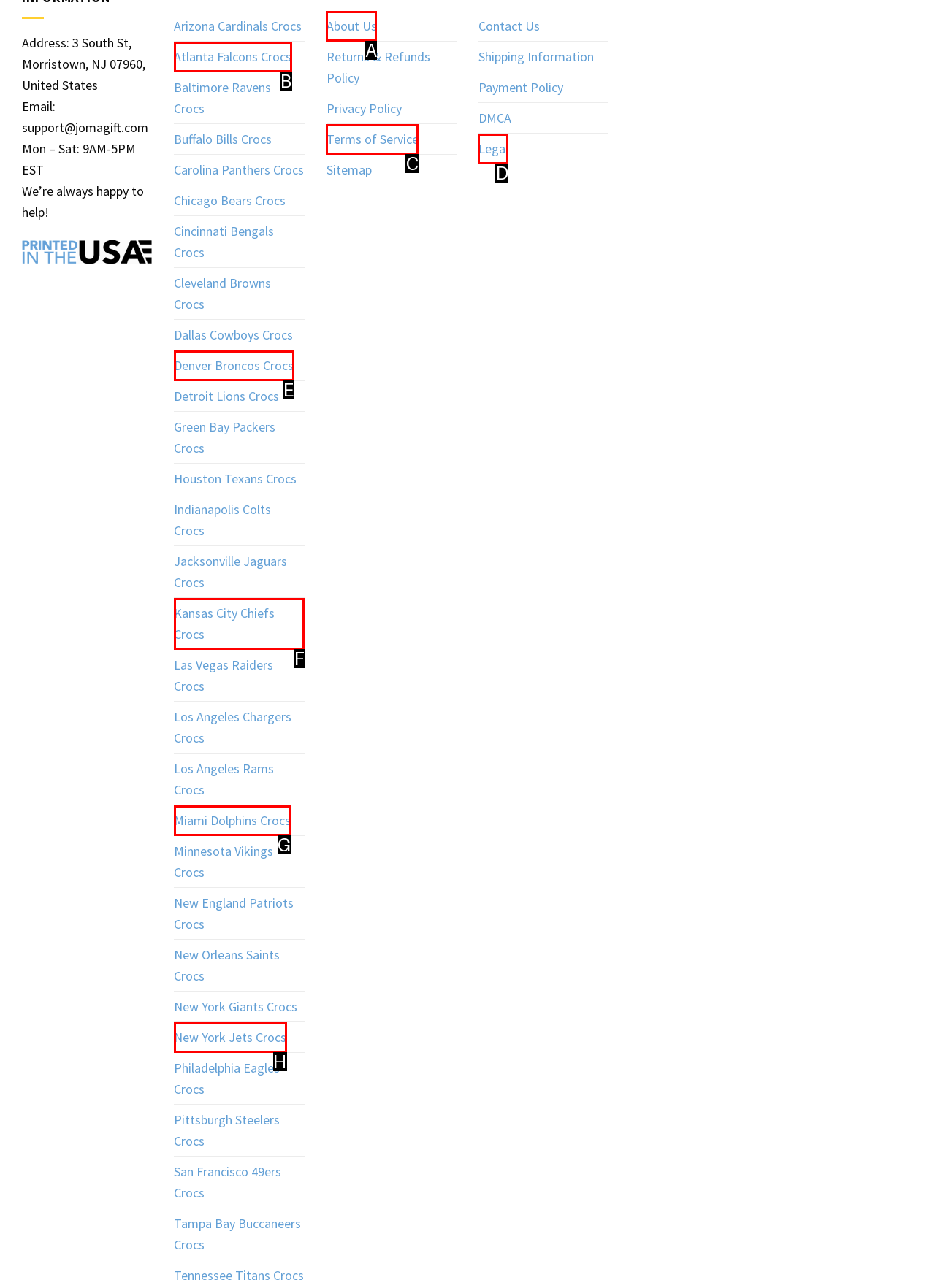Identify the HTML element to select in order to accomplish the following task: Click on About Us
Reply with the letter of the chosen option from the given choices directly.

A